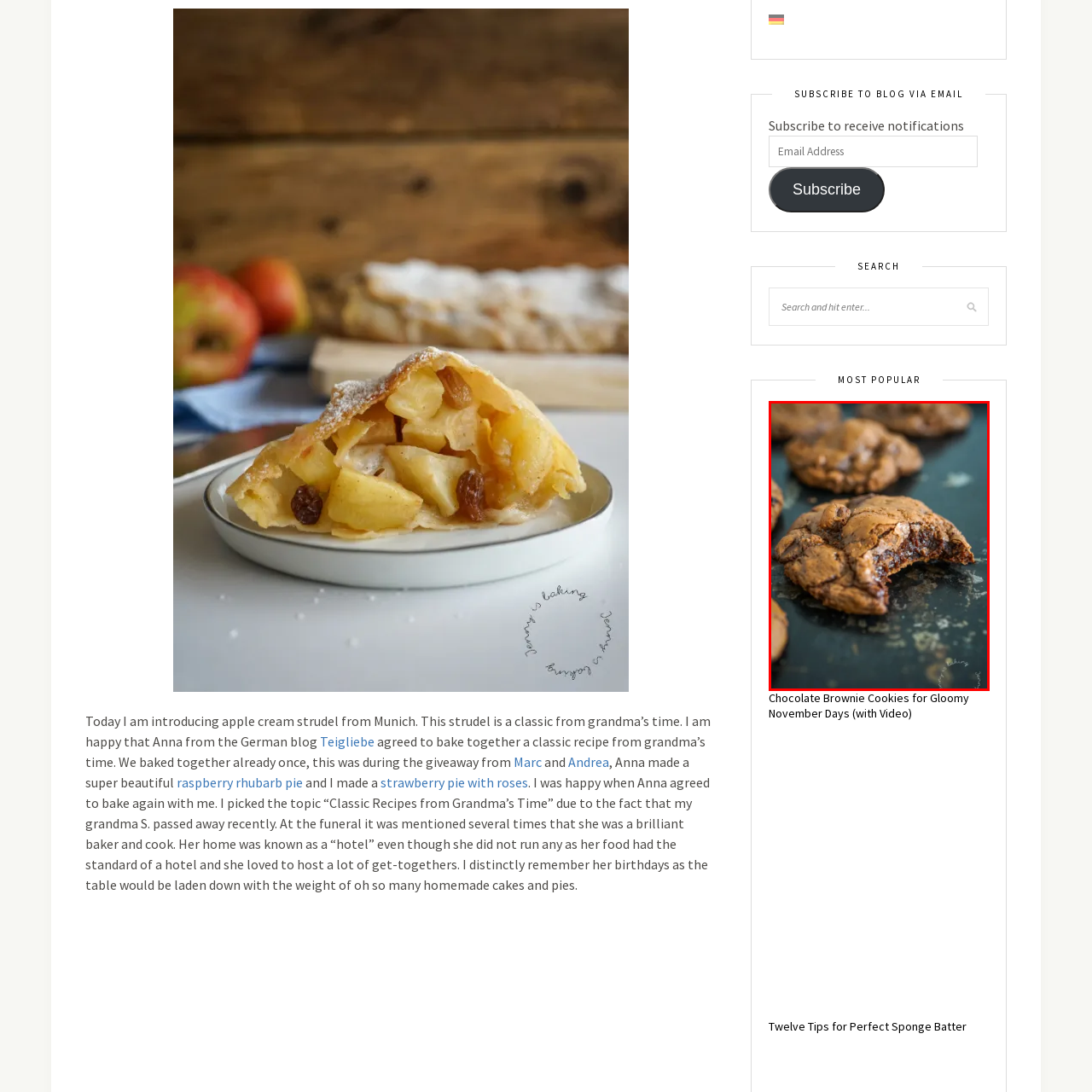Give a detailed account of the visual elements present in the image highlighted by the red border.

The image showcases a close-up of a delectable brownie cookie, prominently featuring its rich, chocolatey texture. One of the cookies has a noticeable bite taken out of it, revealing its gooey chocolate center. The cookie's surface exhibits a shiny, cracking pattern indicative of a well-baked brownie, while the overall composition highlights the soft, inviting nature of the treat. The cookies are arranged on a dark, possibly metal baking surface, enhancing the rustic aesthetic. This image is part of a popular recipe segment, enticing readers with the promise of scrumptious chocolate brownie cookies, perfect for those cozy, gloomy November days.